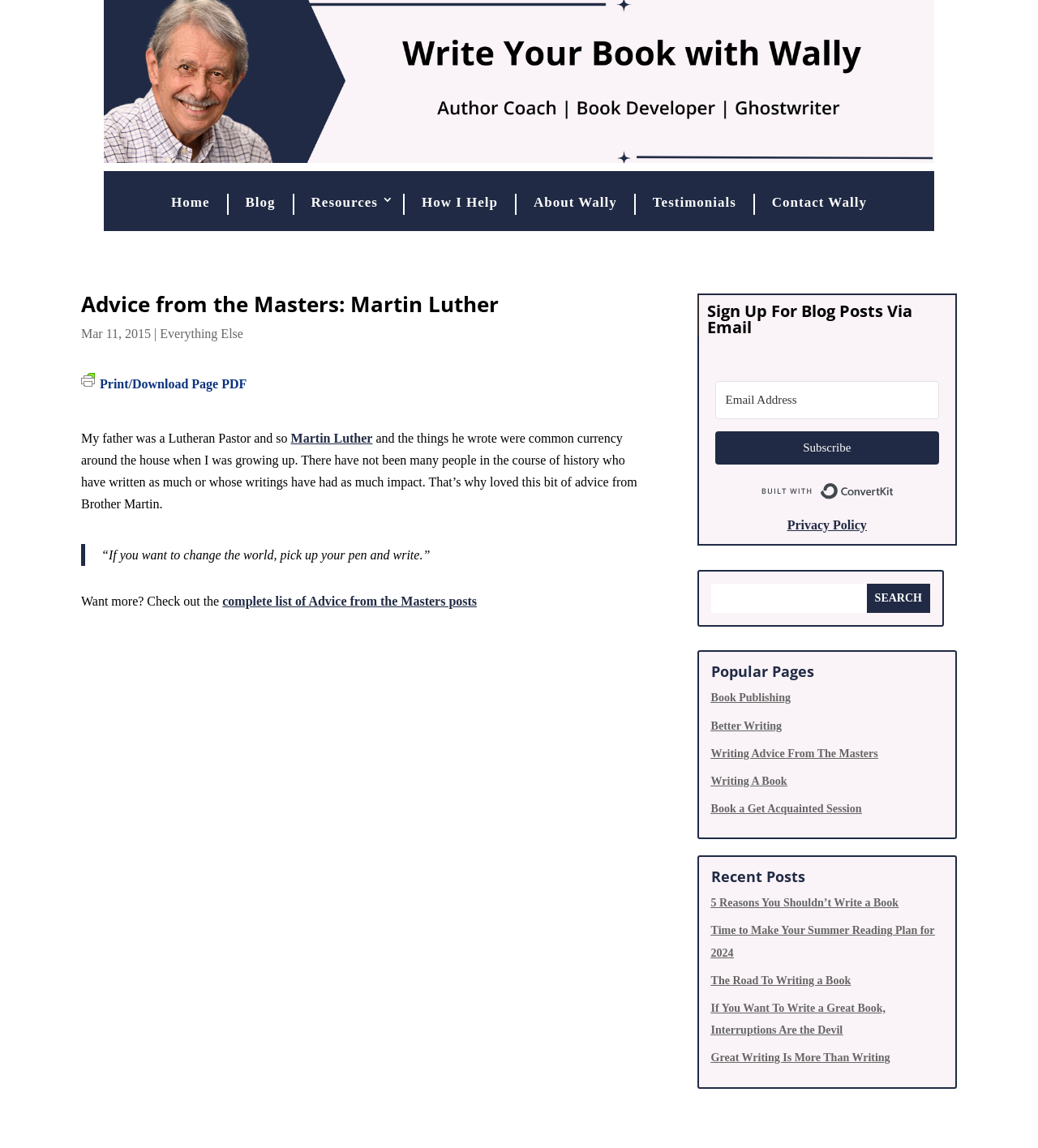Determine the bounding box coordinates for the region that must be clicked to execute the following instruction: "Read the 'Advice from the Masters' posts".

[0.214, 0.518, 0.459, 0.53]